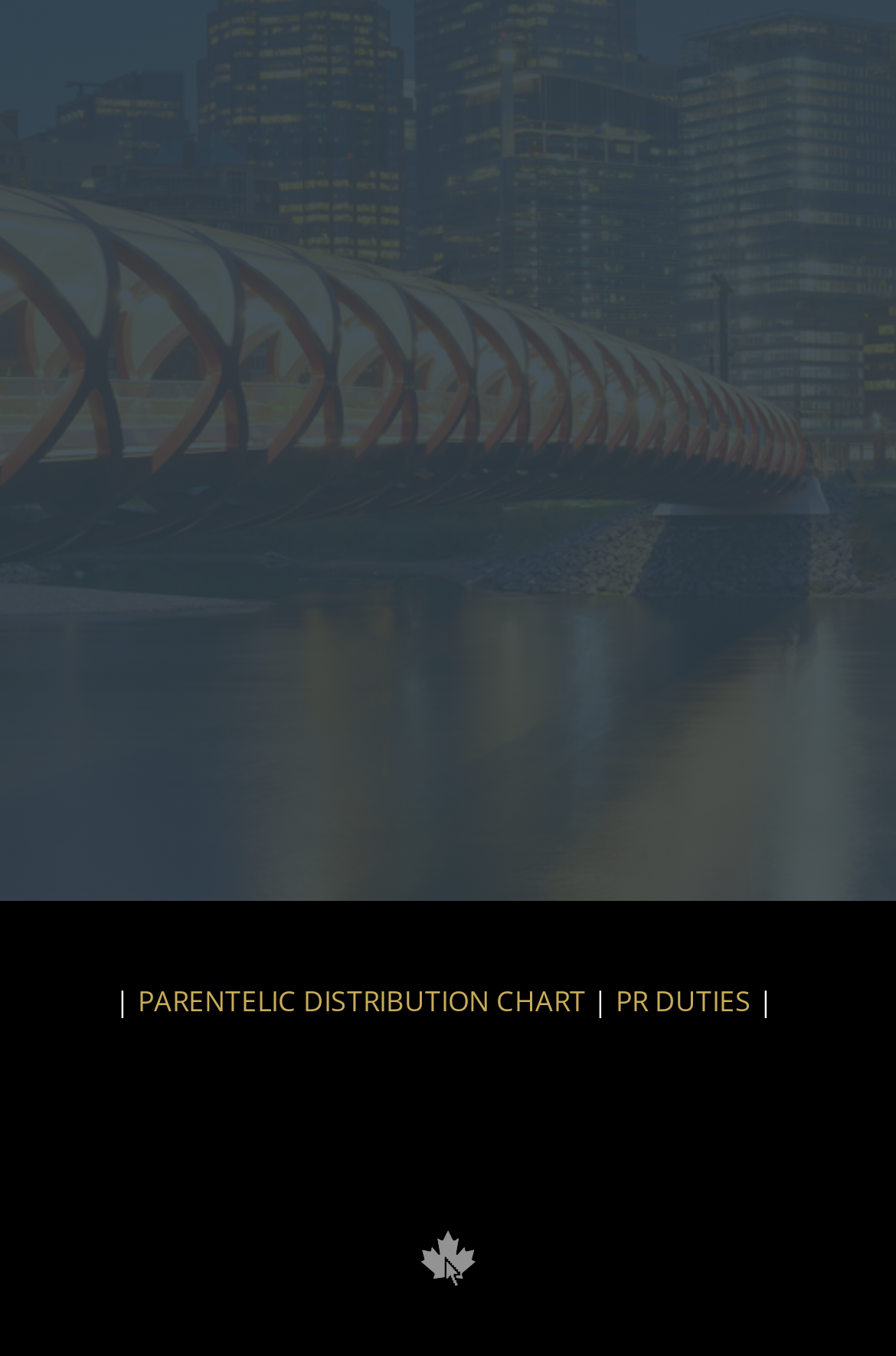Show the bounding box coordinates for the HTML element described as: "PR DUTIES".

[0.687, 0.724, 0.838, 0.753]